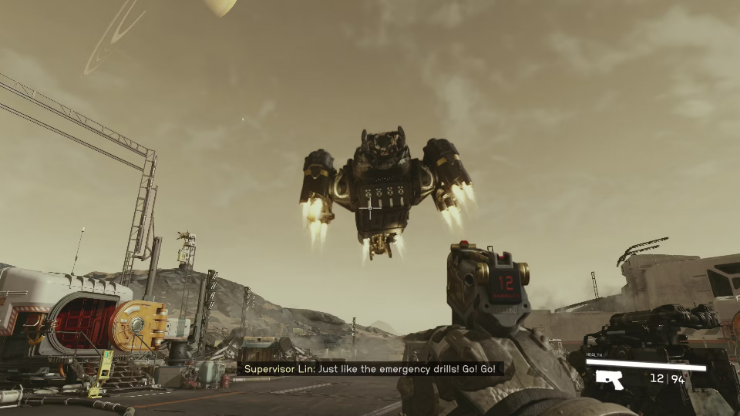Give a one-word or short phrase answer to this question: 
What is visible in the sky?

distant, mysterious rings of a planet